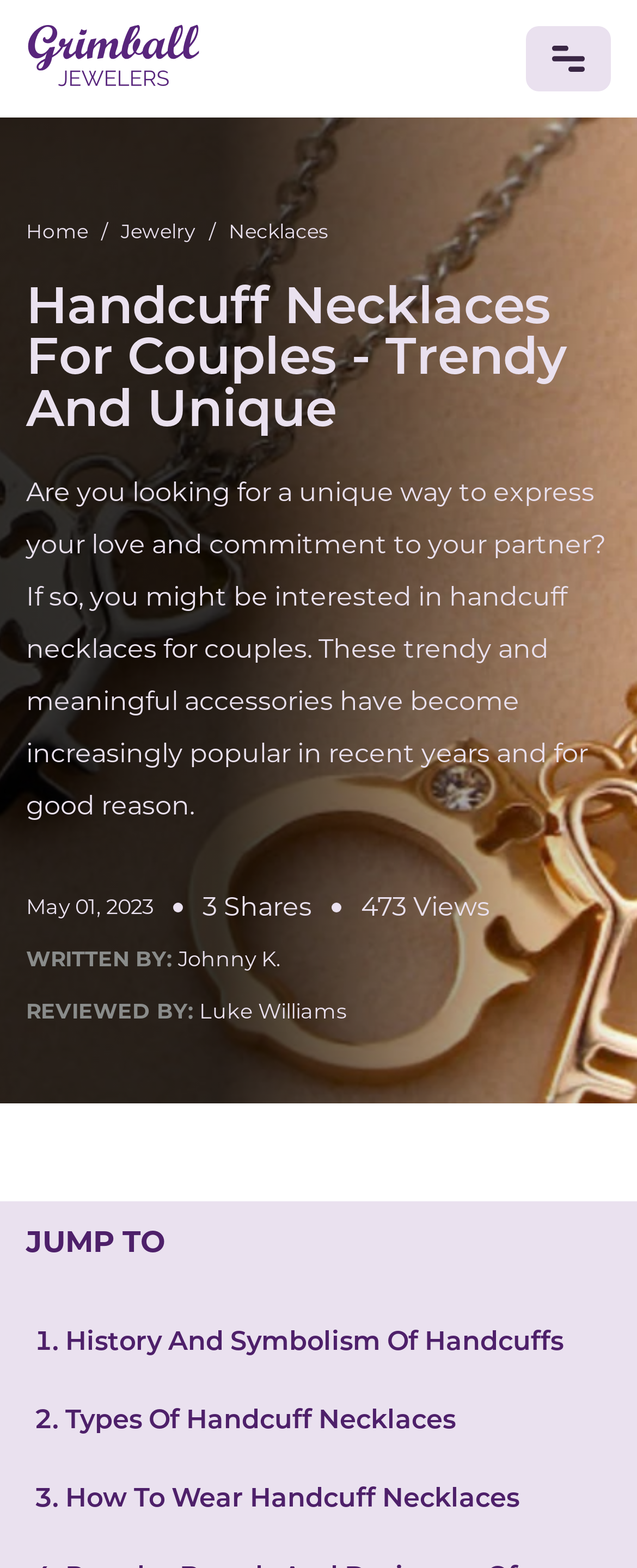Please provide a comprehensive response to the question below by analyzing the image: 
How many types of gemstones are listed on this webpage?

By counting the number of links under the 'GEMSTONES' category, I found that there are 20 types of gemstones listed, including Crystals, Tourmaline, Amethyst, and others.